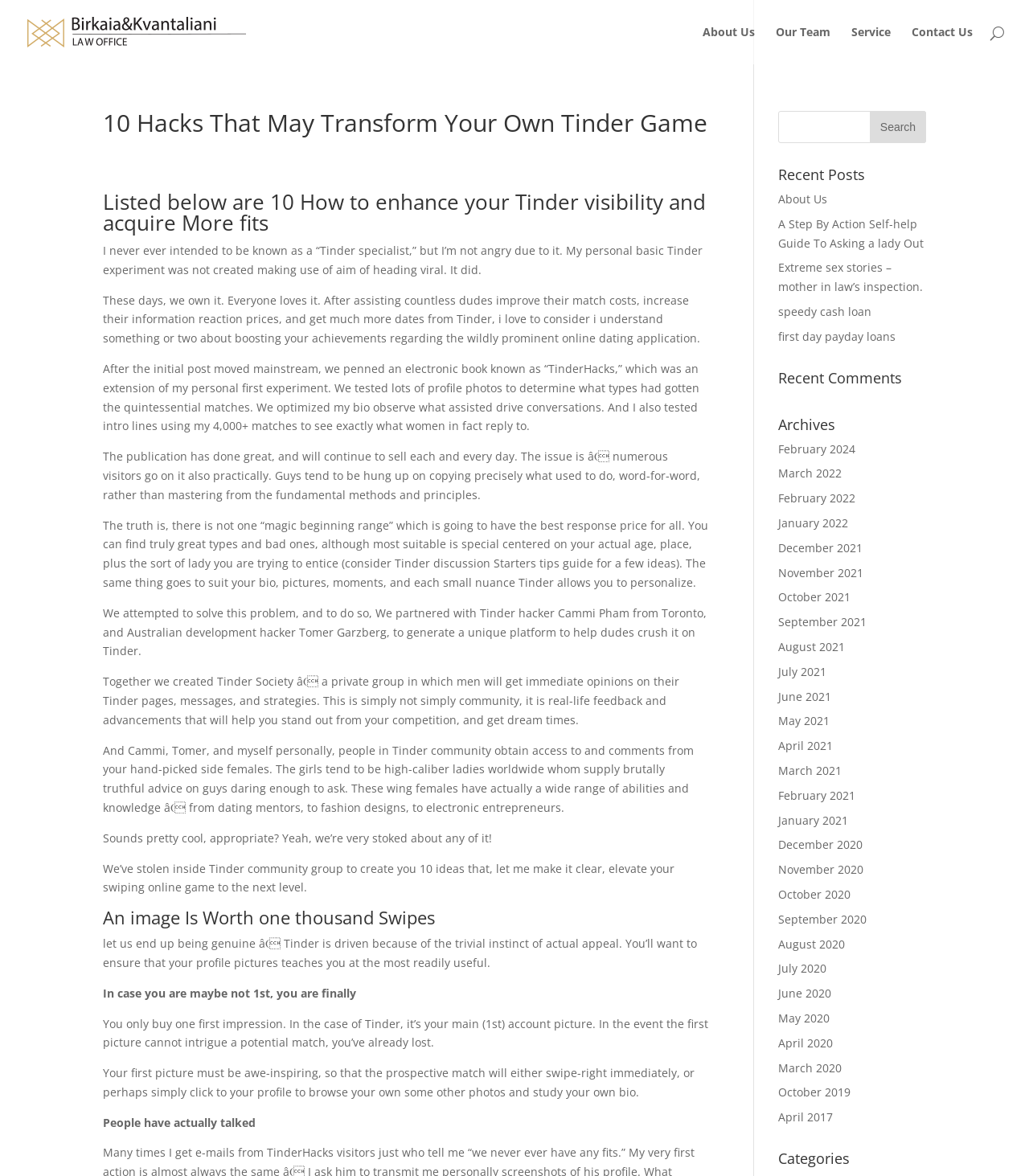Find and specify the bounding box coordinates that correspond to the clickable region for the instruction: "View archives".

[0.756, 0.354, 0.9, 0.374]